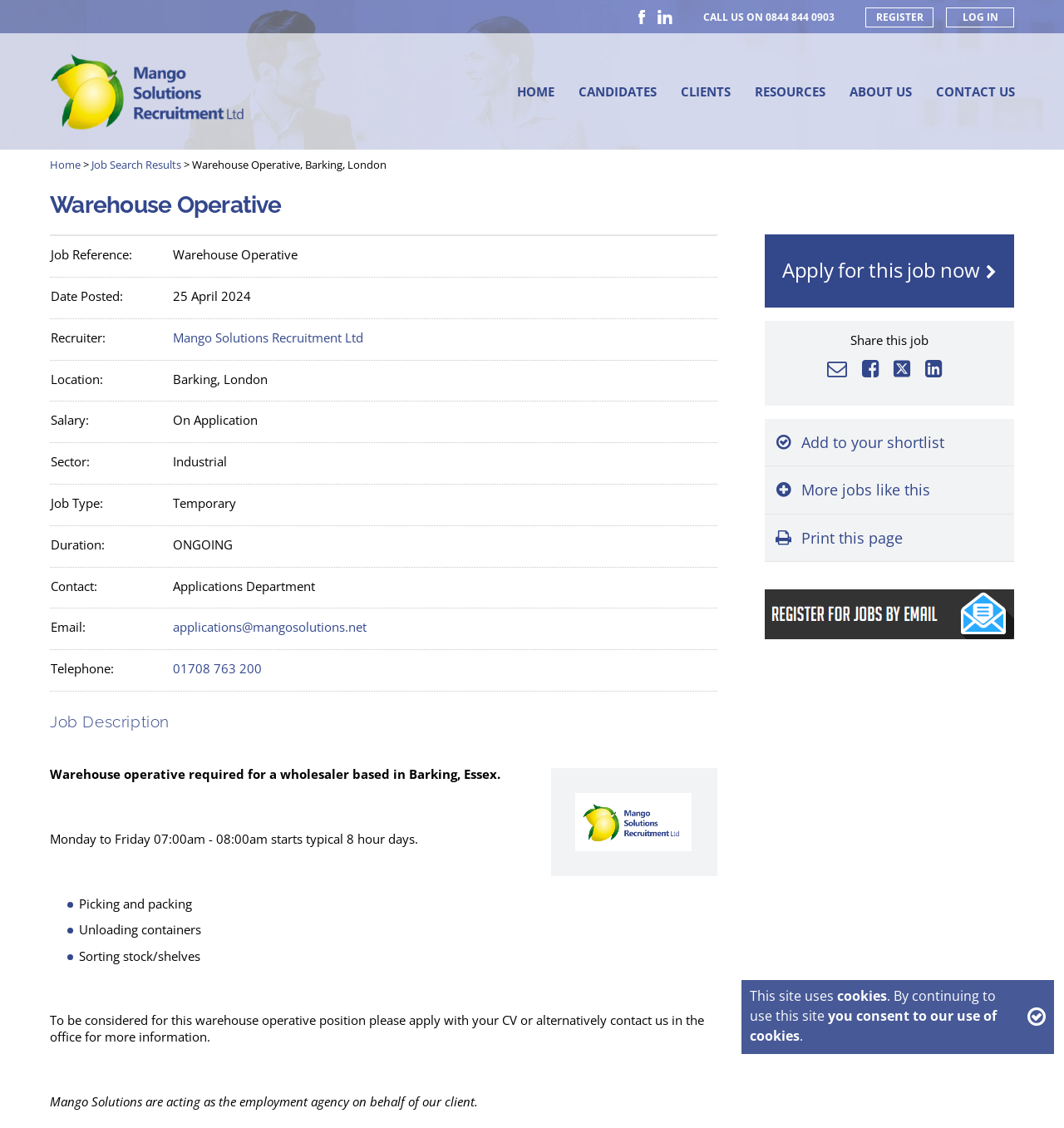Using the description: "Apply for this job now", determine the UI element's bounding box coordinates. Ensure the coordinates are in the format of four float numbers between 0 and 1, i.e., [left, top, right, bottom].

[0.719, 0.208, 0.953, 0.273]